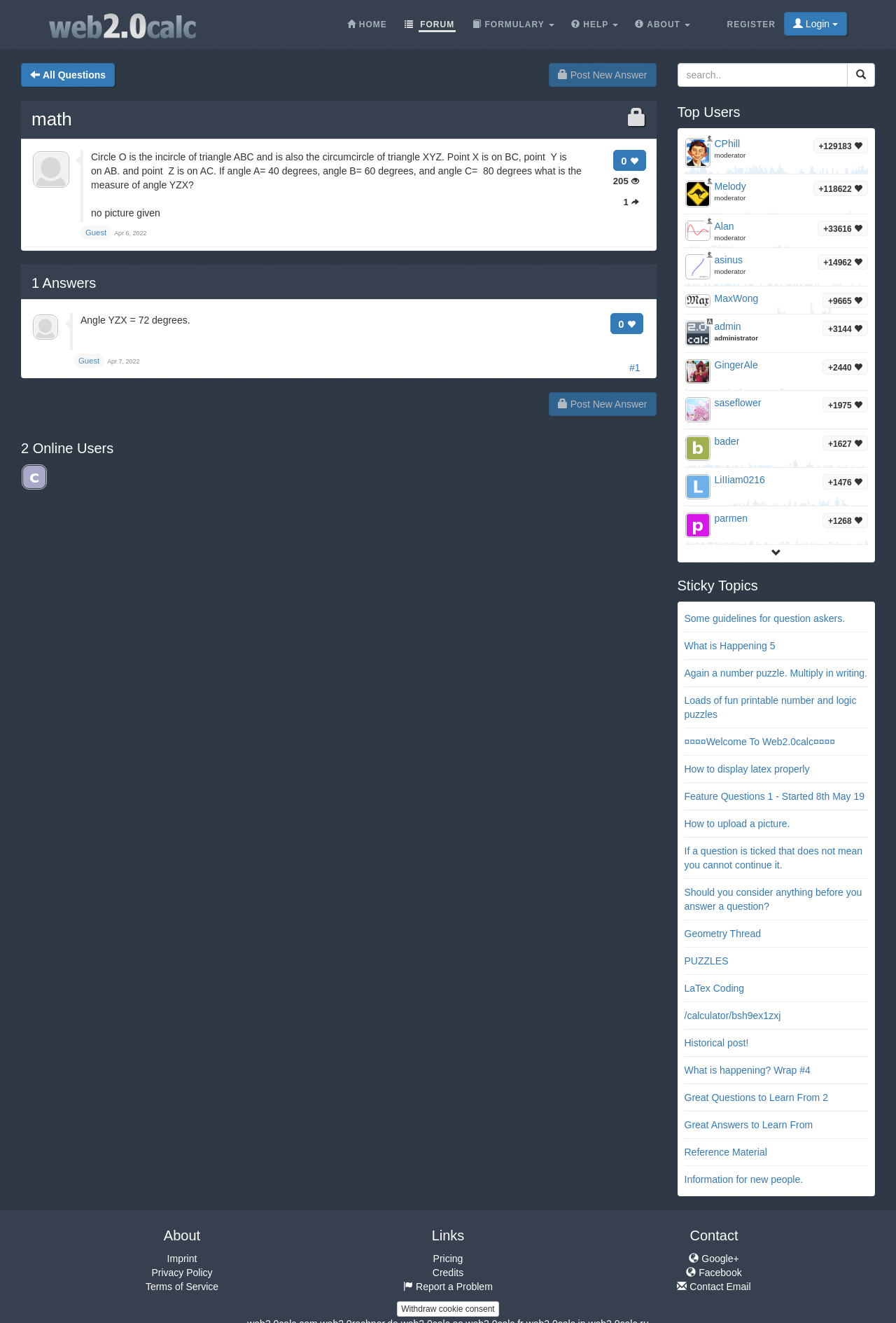Find the bounding box of the UI element described as follows: "What is Happening 5".

[0.764, 0.484, 0.865, 0.492]